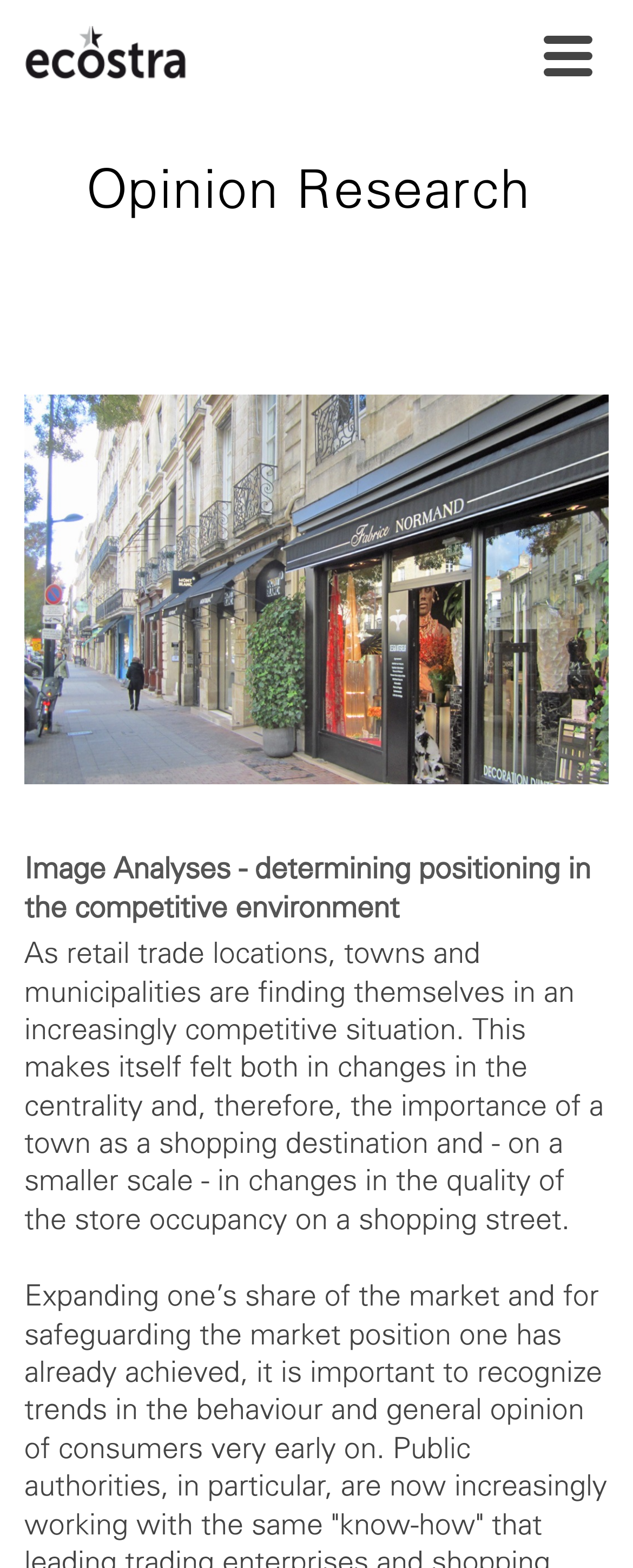Create a detailed narrative describing the layout and content of the webpage.

The webpage is about opinion research, specifically image analyses for determining positioning in a competitive environment. At the top left, there is a link to "ecostra" accompanied by a small image with the same name. To the right of this link, there is a navigation button. Below these elements, there is a layout table that spans the width of the page. 

Within this table, there are three main elements. At the top, there is a heading that reads "Opinion Research". Below this heading, there is a larger heading that summarizes the content of the page: "Image Analyses - determining positioning in the competitive environment". 

Underneath this heading, there is a block of text that explains the context of the research. The text describes how retail trade locations, towns, and municipalities are facing increasing competition, which affects the centrality and importance of a town as a shopping destination, as well as the quality of store occupancy on a shopping street.